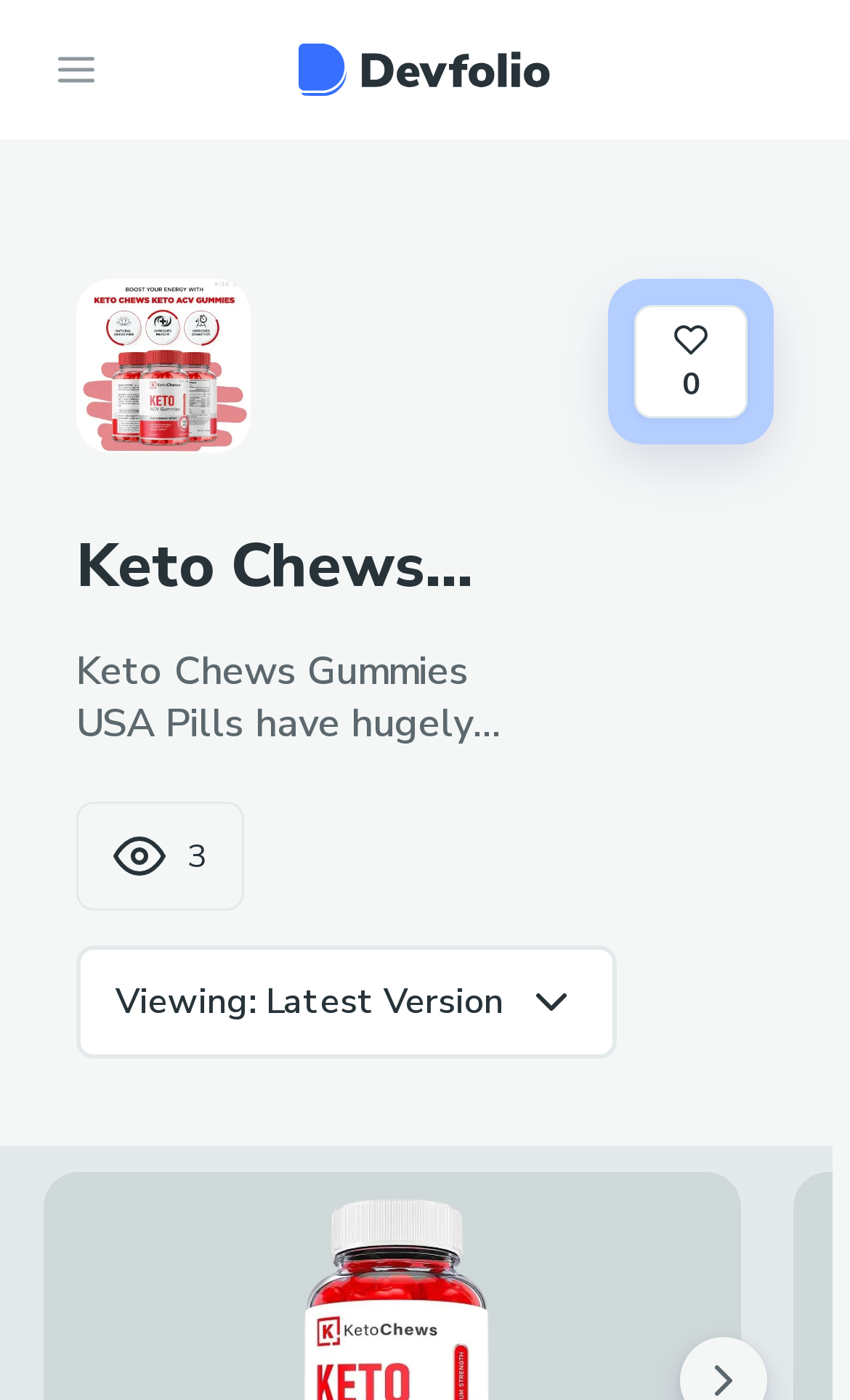How many buttons are in the navigation section?
Craft a detailed and extensive response to the question.

The navigation section contains two buttons: the 'Open menu' button and the 'Devfolio Home' link, which is also a button. These two buttons are located in the navigation section, indicating that there are two buttons in total.